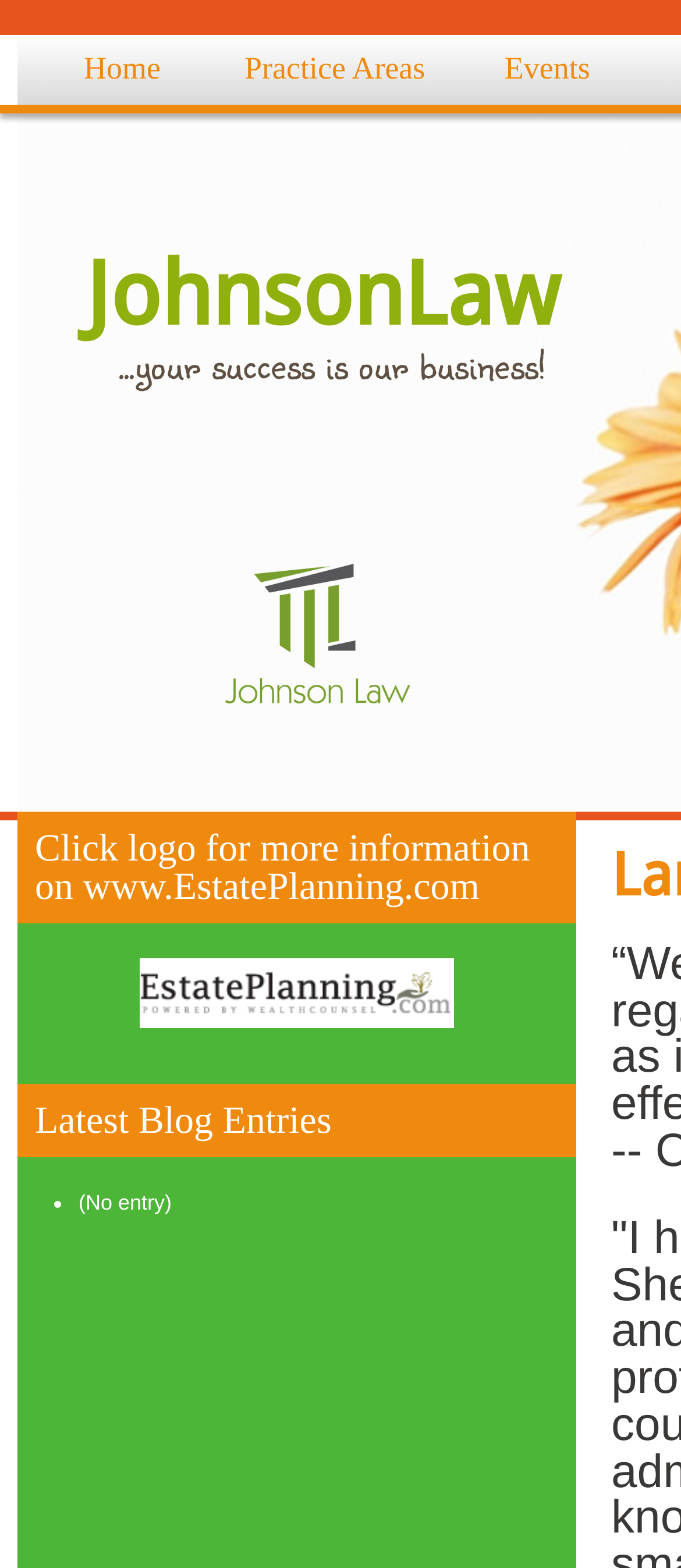How many main navigation links are there?
Using the picture, provide a one-word or short phrase answer.

3